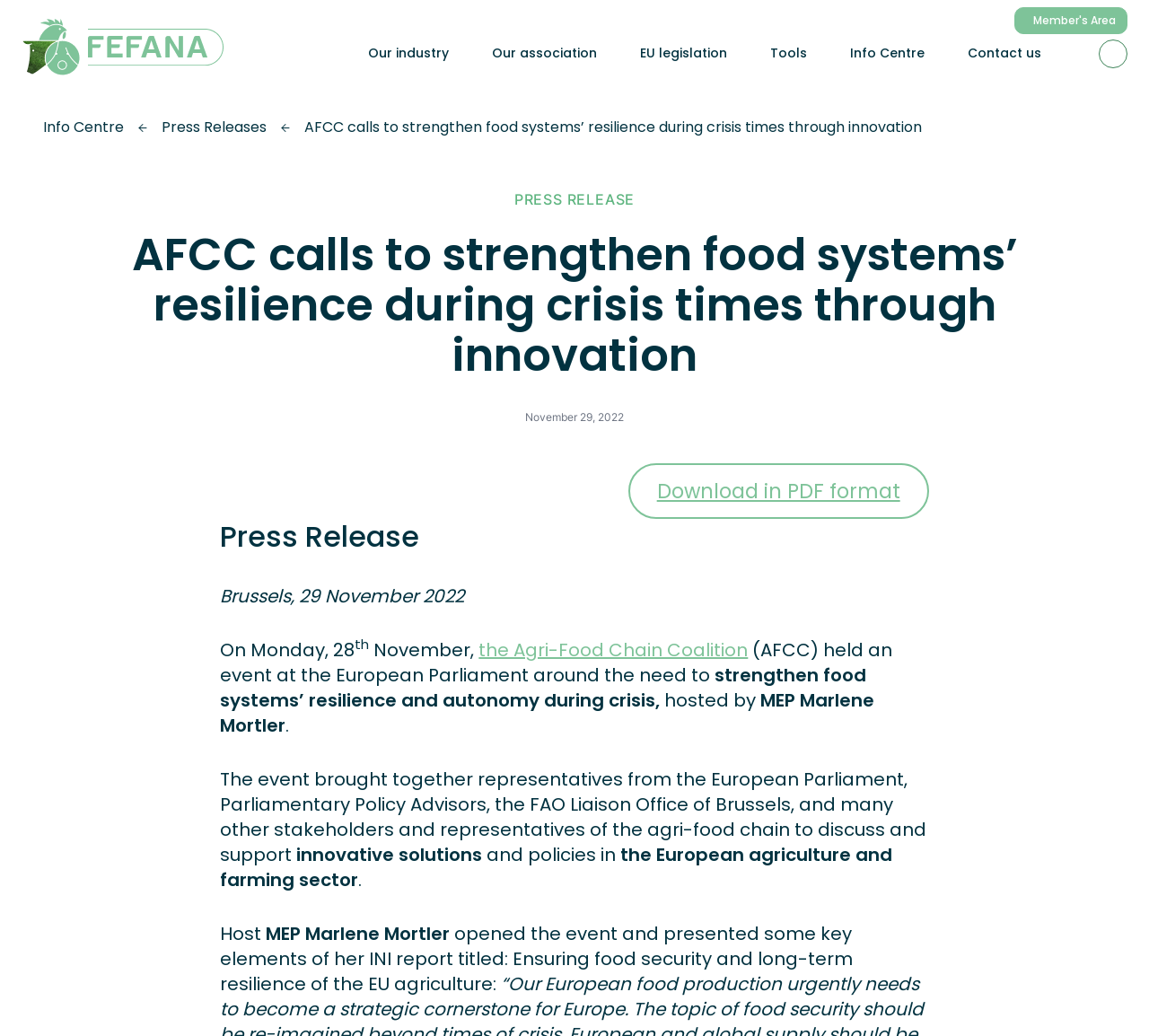Determine the bounding box coordinates for the region that must be clicked to execute the following instruction: "Click on the 'Our industry' link".

[0.32, 0.017, 0.397, 0.087]